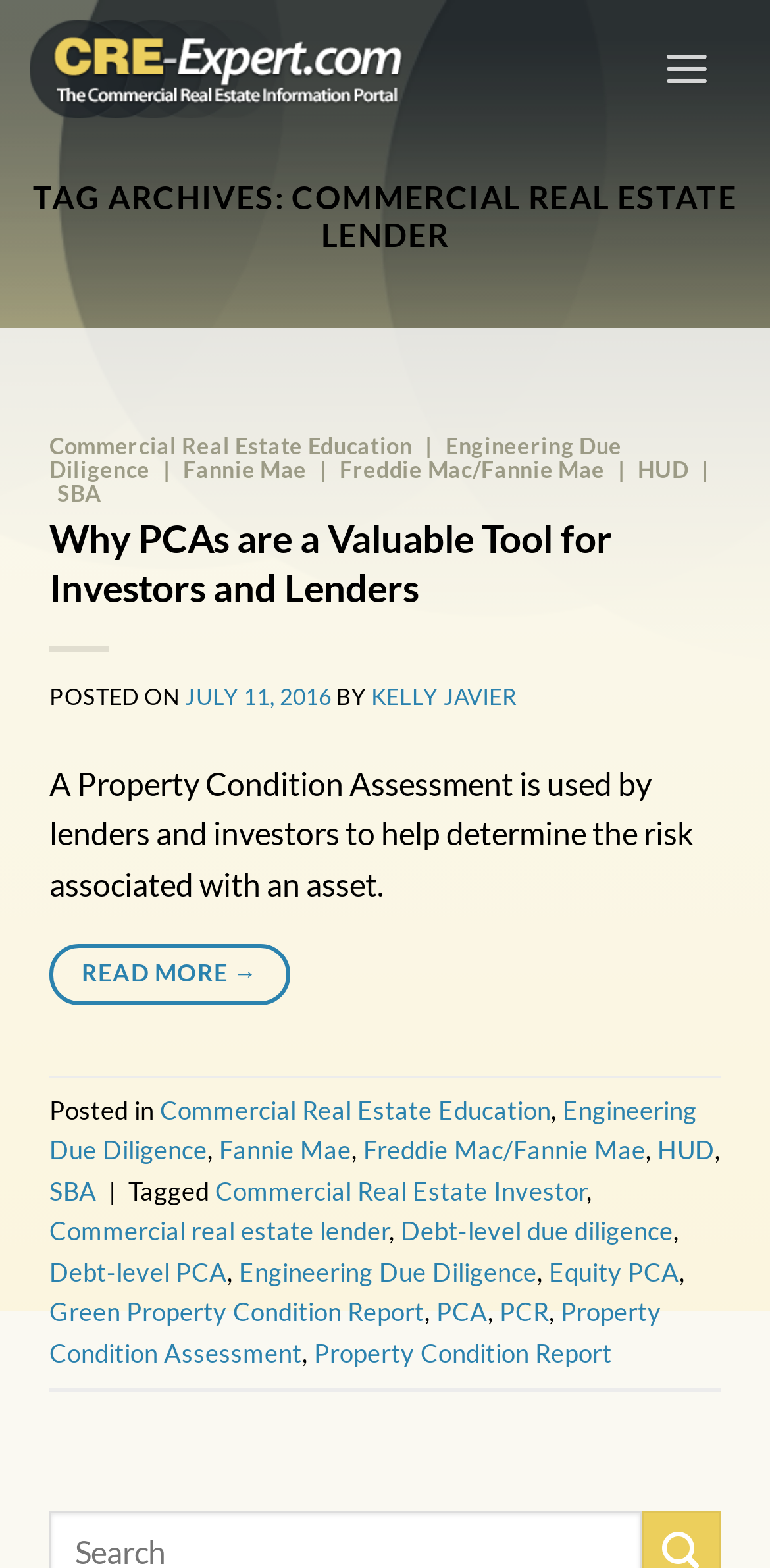What is the main topic of the article? Examine the screenshot and reply using just one word or a brief phrase.

Property Condition Assessment